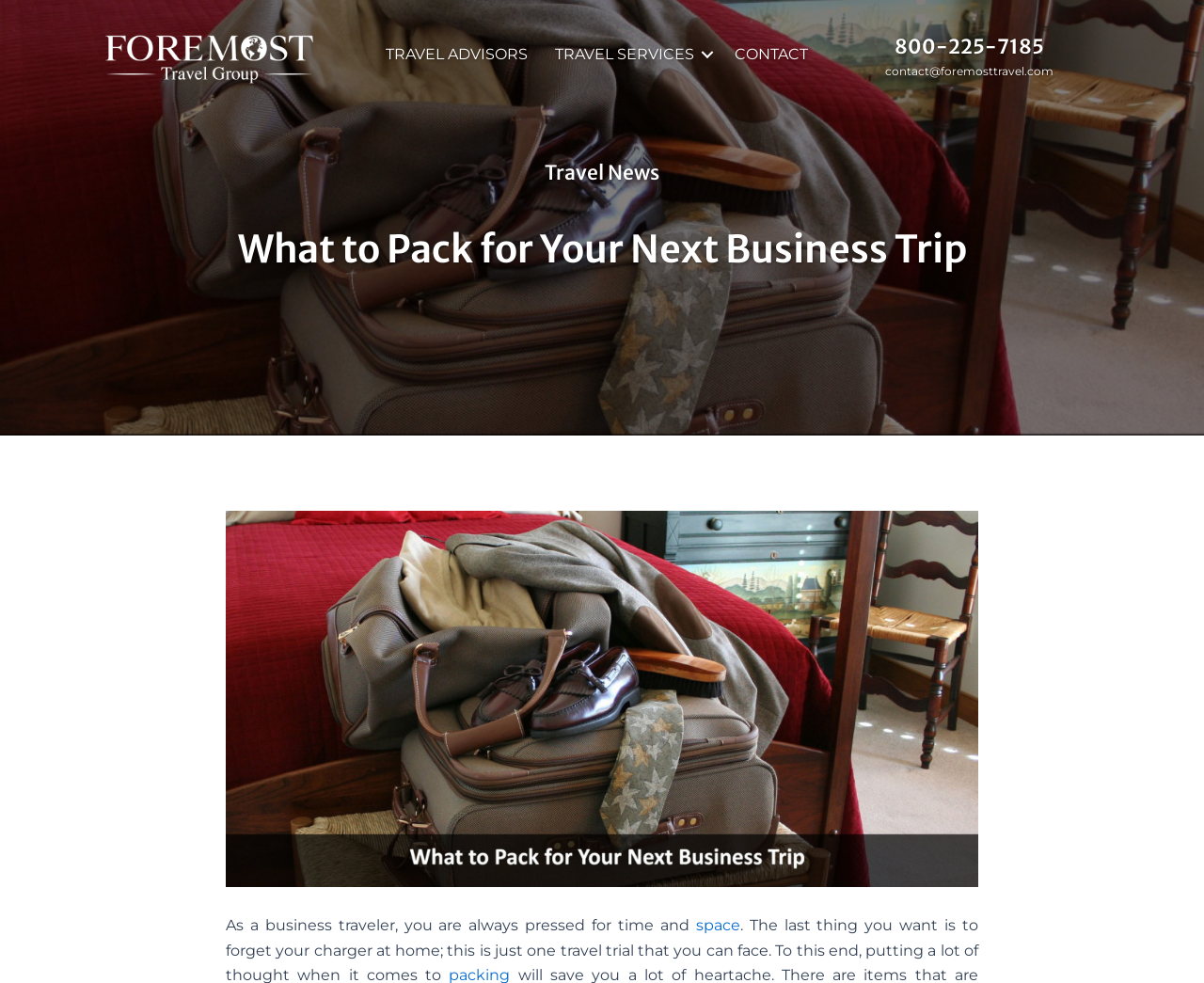Provide a thorough description of this webpage.

The webpage is about business travel, specifically focusing on what to pack for a business trip. At the top left corner, there is a logo of Foremost Travel & Tours, accompanied by a navigation menu with three links: TRAVEL ADVISORS, TRAVEL SERVICES, and CONTACT. 

To the right of the logo, there is a heading displaying a phone number, 800-225-7185, which is also a clickable link. Below the phone number, there is an email address, contact@foremosttravel.com, which is also a link.

The main content of the webpage is divided into two sections. The first section is headed by "Travel News" and "What to Pack for Your Next Business Trip", which is also a link. Below this heading, there is a large image related to business travel, taking up most of the width of the page.

The second section starts with a paragraph of text, which begins with "As a business traveler, you are always pressed for time and space." The word "space" is a clickable link. This paragraph is likely the introduction to an article or guide on what to pack for a business trip.